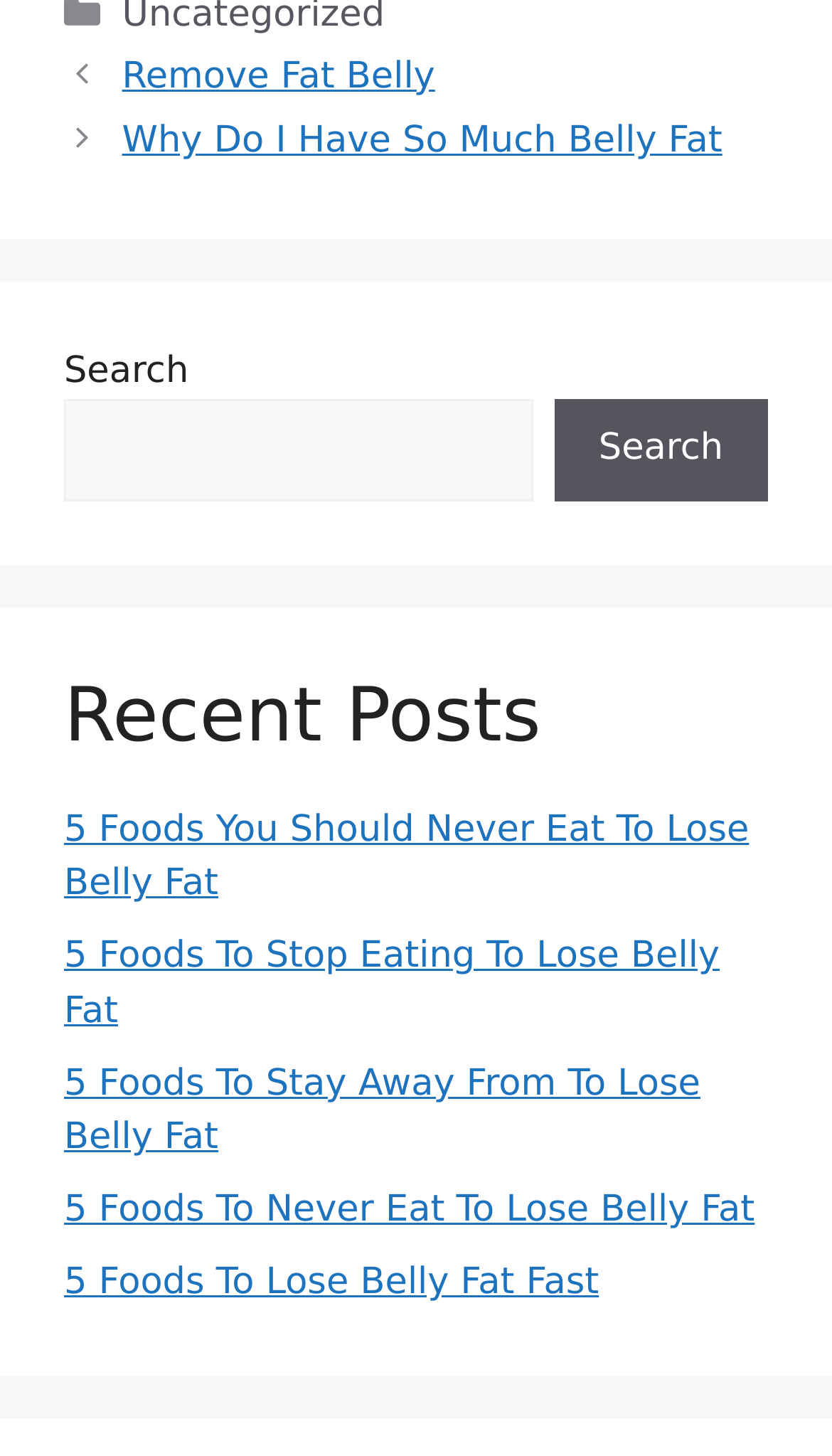Bounding box coordinates are specified in the format (top-left x, top-left y, bottom-right x, bottom-right y). All values are floating point numbers bounded between 0 and 1. Please provide the bounding box coordinate of the region this sentence describes: Search

[0.666, 0.275, 0.923, 0.344]